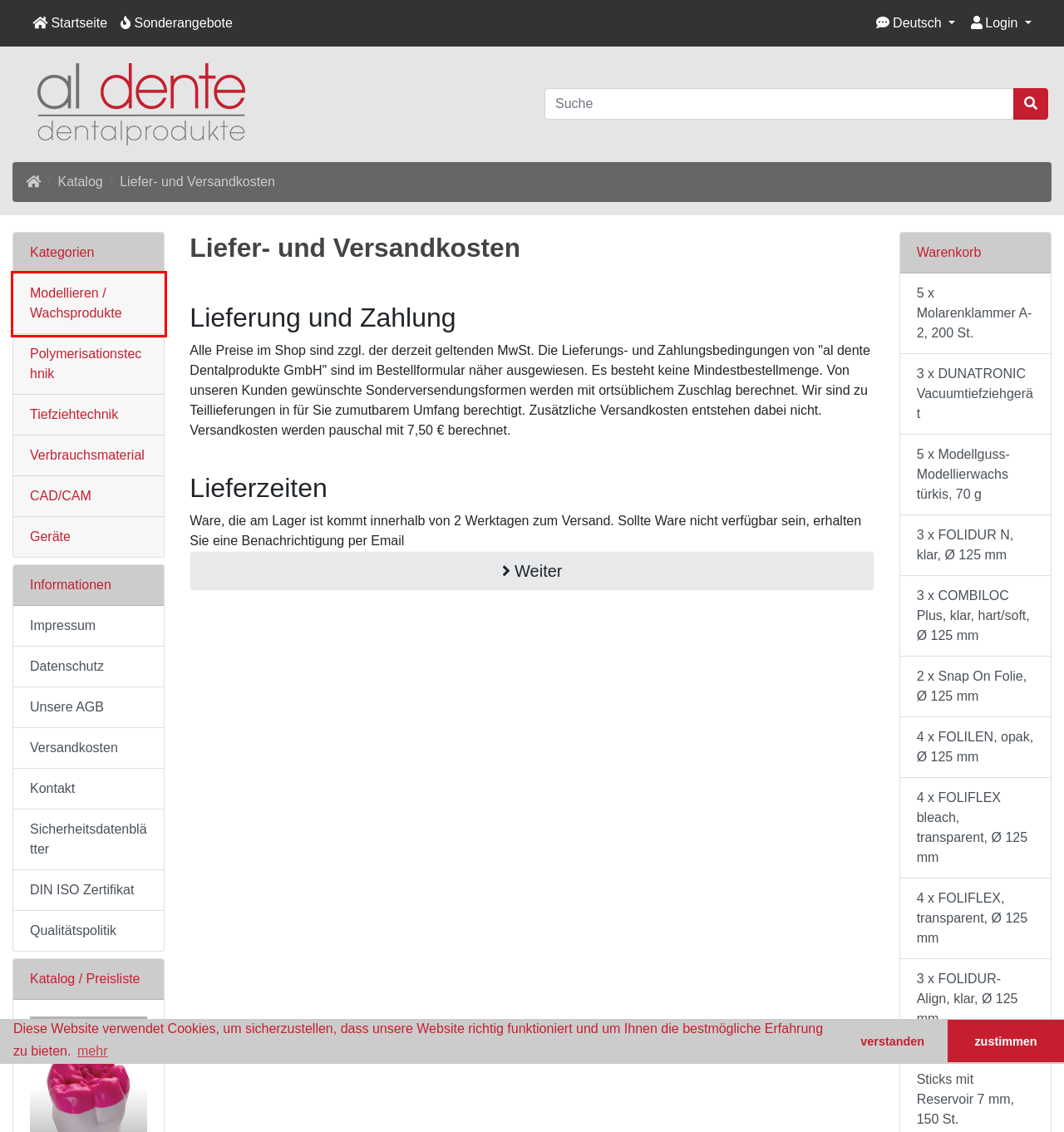You have a screenshot of a webpage with a red bounding box around an element. Select the webpage description that best matches the new webpage after clicking the element within the red bounding box. Here are the descriptions:
A. Geräte | al dente Dentalprodukte GmbH
B. Special Offers Page | al dente Dentalprodukte GmbH
C. Startseite | al dente Dentalprodukte GmbH
D. Verbrauchsmaterial | al dente Dentalprodukte GmbH
E. Modellguss-Modellierwachs türkis, 70 g | al dente Dentalprodukte GmbH
F. FOLIFLEX bleach, transparent, Ø 125 mm | al dente Dentalprodukte GmbH
G. Modellieren / Wachsprodukte | al dente Dentalprodukte GmbH
H. Snap On Folie, Ø 125 mm | al dente Dentalprodukte GmbH

G